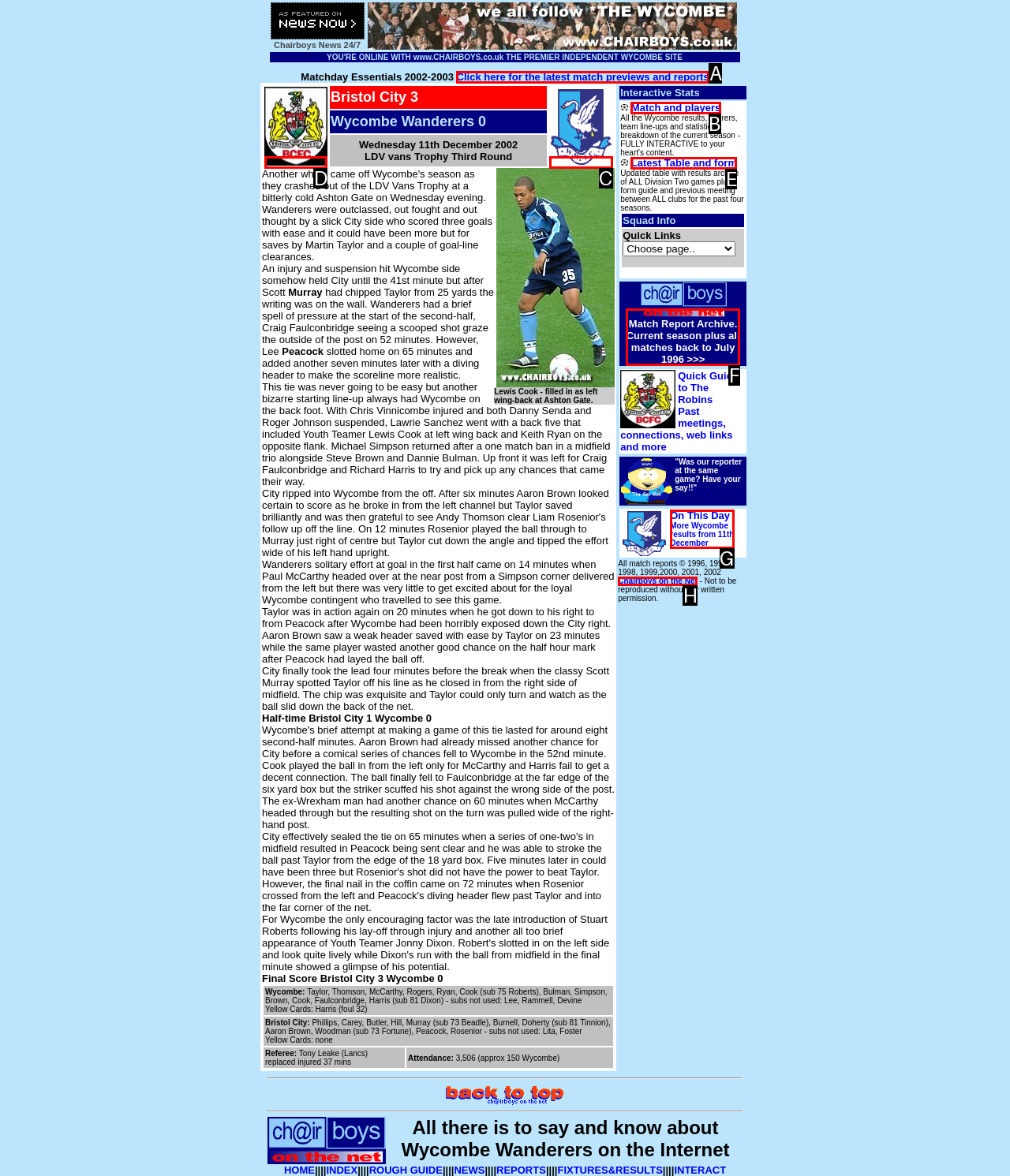Tell me which letter corresponds to the UI element that should be clicked to fulfill this instruction: Click here for Quick Guide
Answer using the letter of the chosen option directly.

D